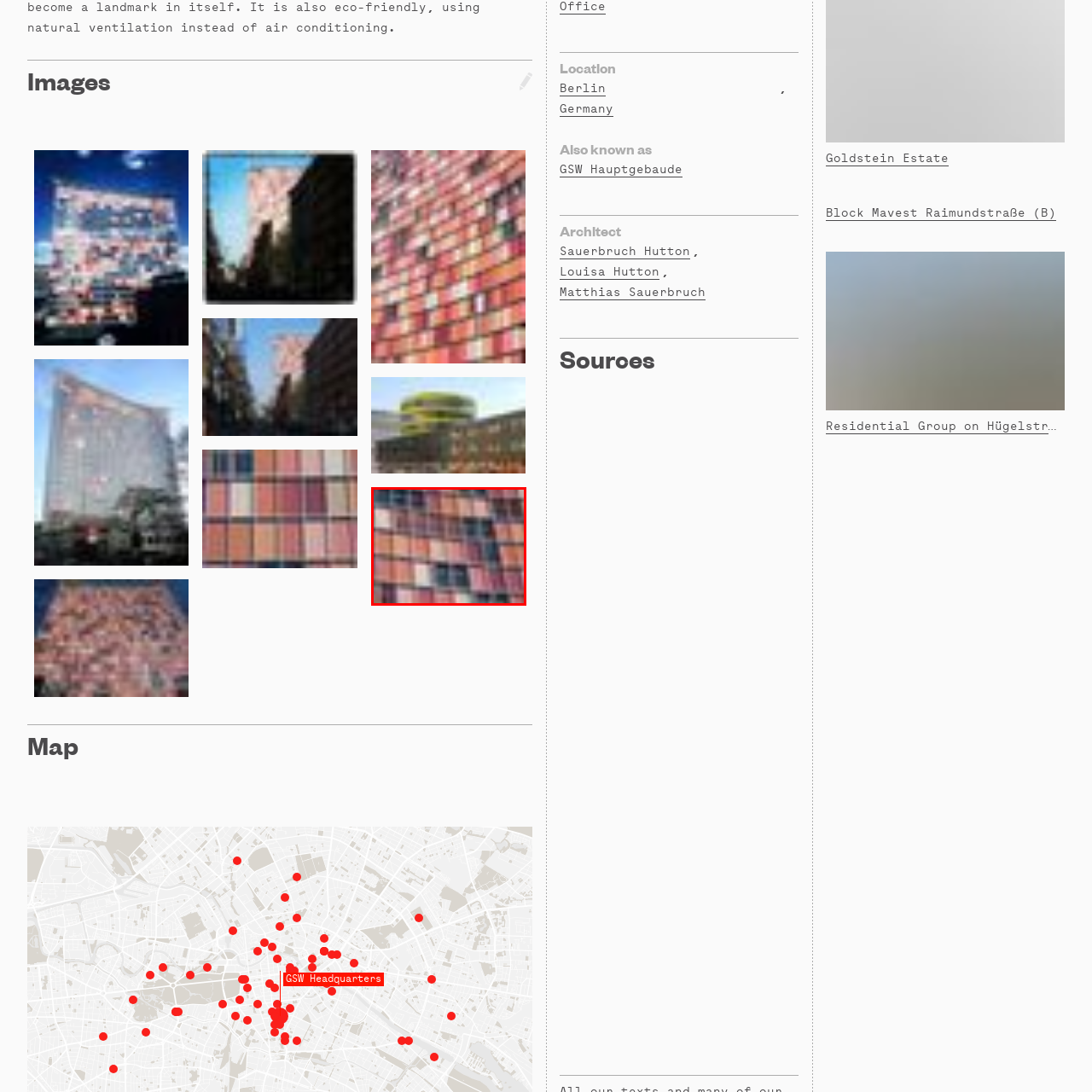What is the overall aesthetic of the composition?
Look closely at the image contained within the red bounding box and answer the question in detail, using the visual information present.

The caption states that the interplay of colors suggests a lively aesthetic, indicating that the overall aesthetic of the composition is lively and vibrant.